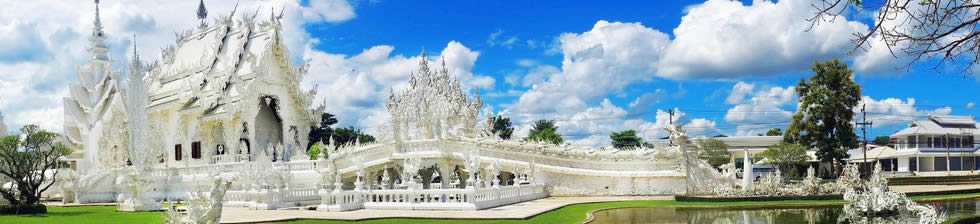Offer a detailed narrative of what is shown in the image.

This stunning image captures the breathtaking Chiang Rai CEI Airport Shuttle Service, showcasing the magnificent Wat Rong Khun, also known as the White Temple. The temple is renowned for its shimmering white architecture, adorned with intricate detailing that reflects a mix of traditional and contemporary art. Surrounding the temple are lush green landscapes and serene water features that enhance the tranquility of the scene. The bright blue sky dotted with fluffy clouds adds to the picturesque ambiance, making it a captivating destination for travelers. The shuttle service connects visitors to this iconic landmark, providing an essential link for tourists wishing to explore this unique blend of spiritual and artistic heritage.